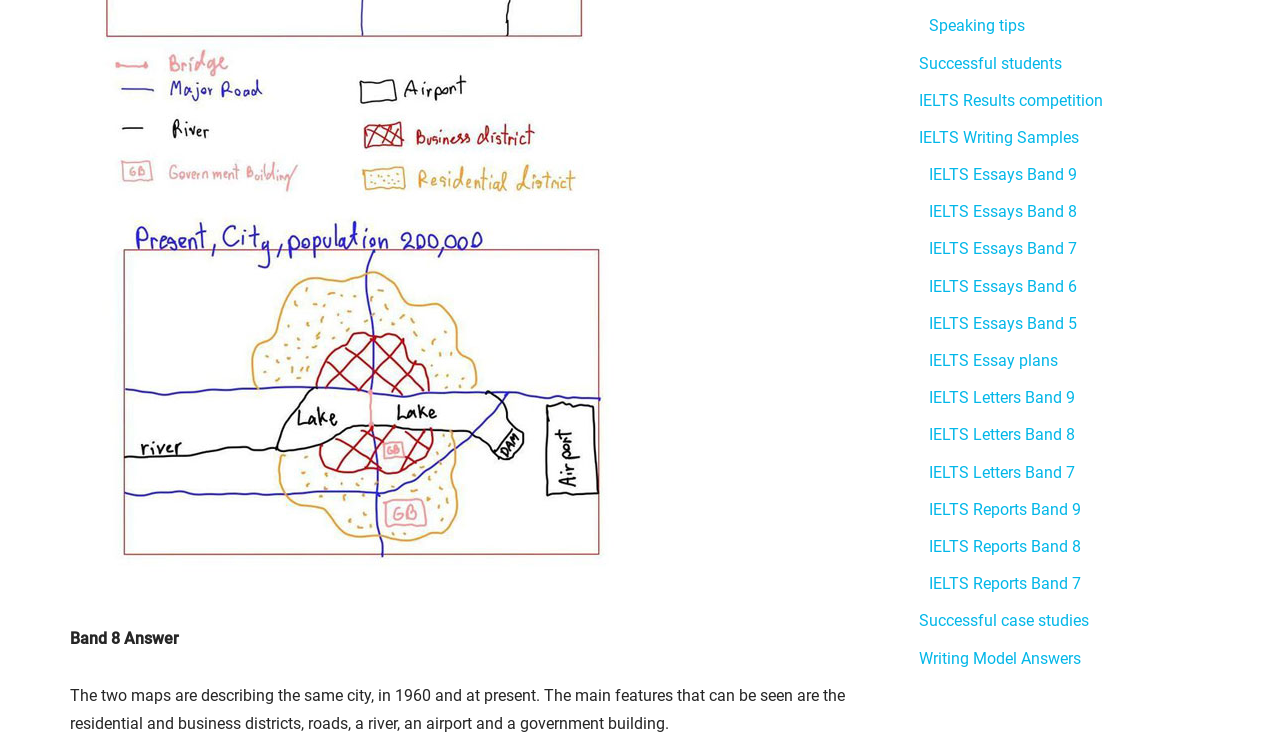Predict the bounding box of the UI element based on the description: "IELTS Reports Band 8". The coordinates should be four float numbers between 0 and 1, formatted as [left, top, right, bottom].

[0.726, 0.724, 0.845, 0.749]